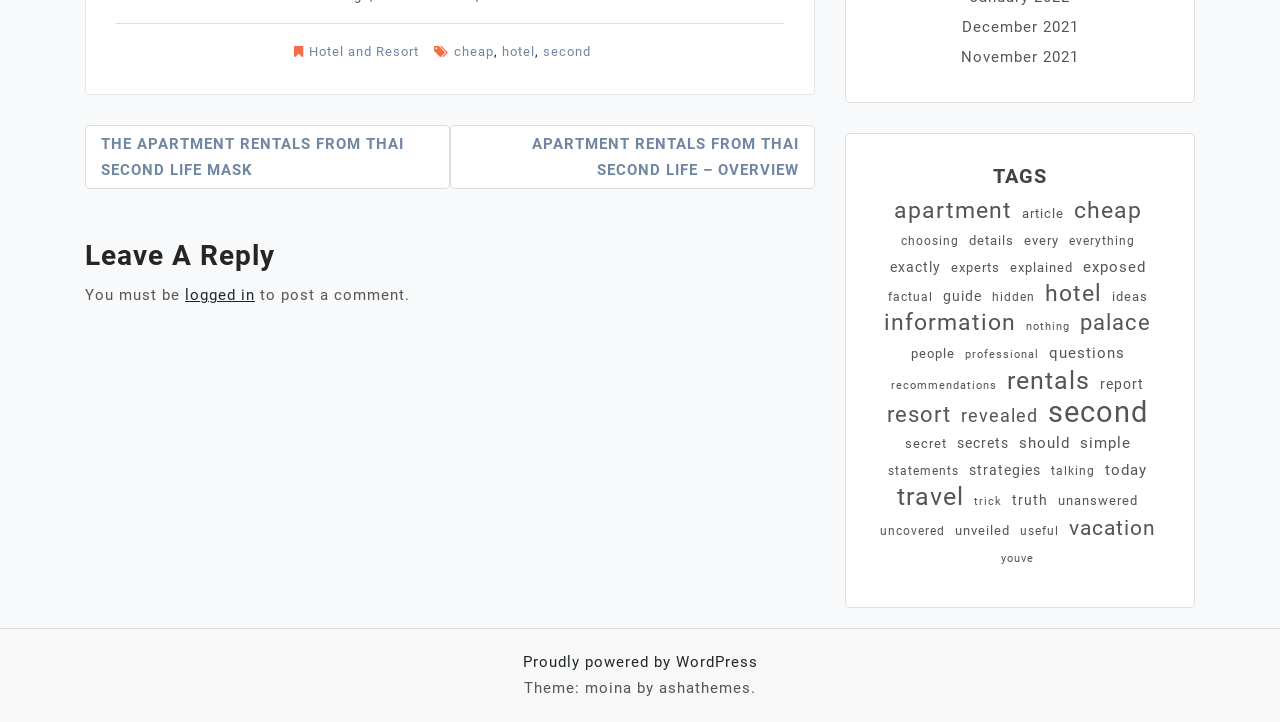Locate the bounding box coordinates of the clickable region to complete the following instruction: "Click on 'Hotel and Resort'."

[0.241, 0.06, 0.327, 0.081]